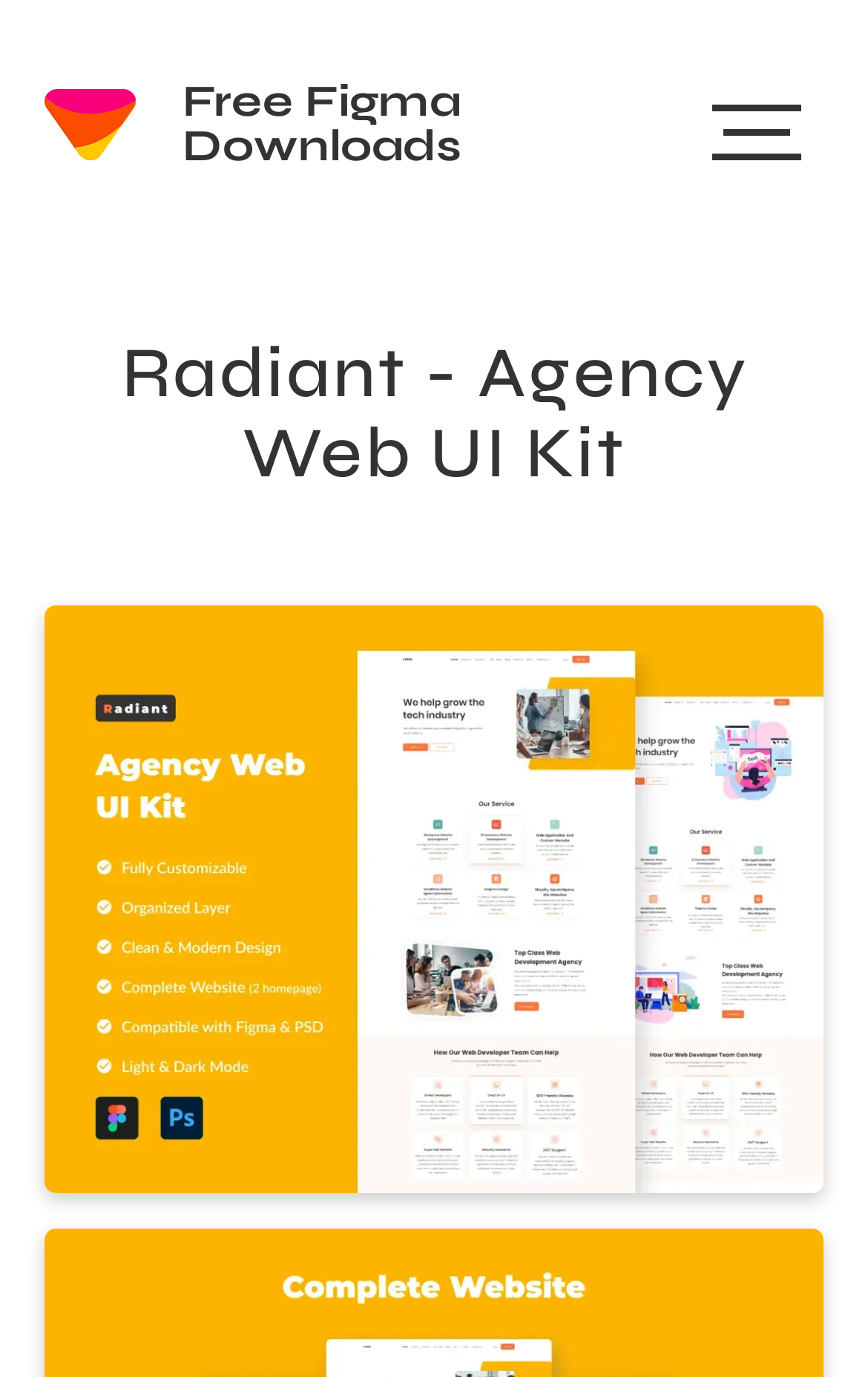Locate the UI element described by parent_node: Free Figma Downloads aria-label="menu" in the provided webpage screenshot. Return the bounding box coordinates in the format (top-left x, top-left y, bottom-right x, bottom-right y), ensuring all values are between 0 and 1.

[0.795, 0.057, 0.949, 0.133]